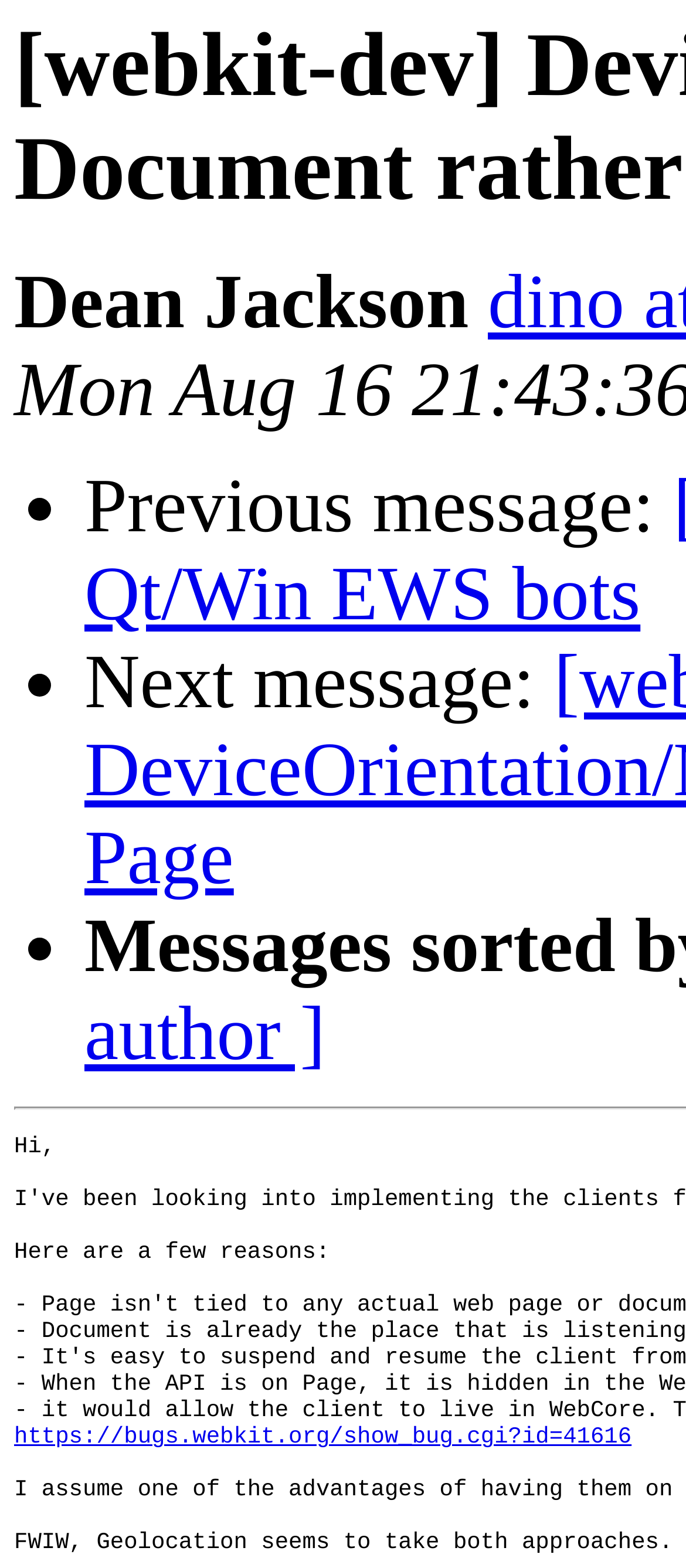What is the URL of the linked bug report?
Please provide an in-depth and detailed response to the question.

The URL of the linked bug report is https://bugs.webkit.org/show_bug.cgi?id=41616, which is indicated by the link element with bounding box coordinates [0.021, 0.908, 0.921, 0.925].